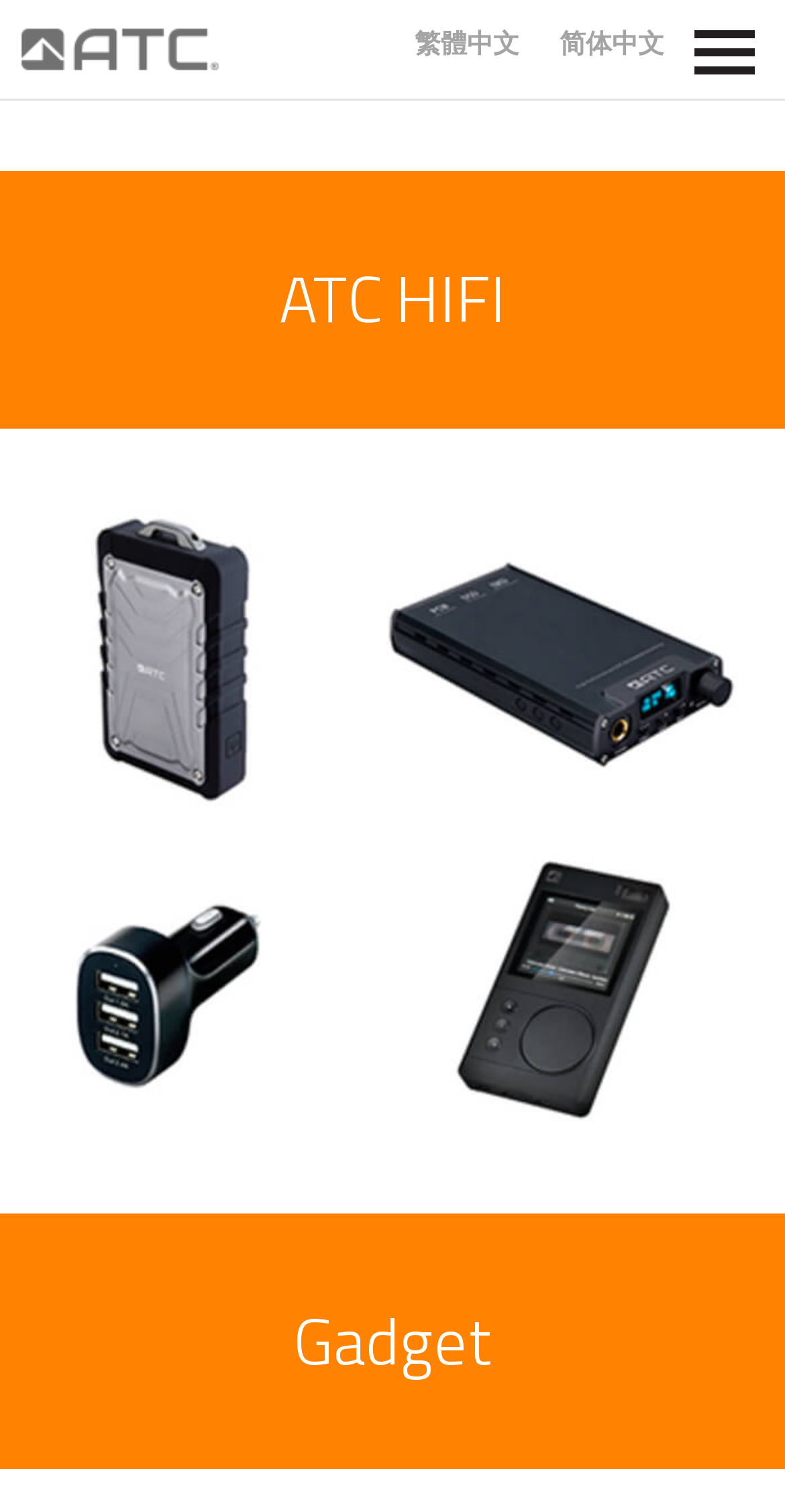Using details from the image, please answer the following question comprehensively:
How many language options are available?

I can see two language options, '繁體中文' and '简体中文', which are links at the top of the page, indicating that the website provides two language options for users.